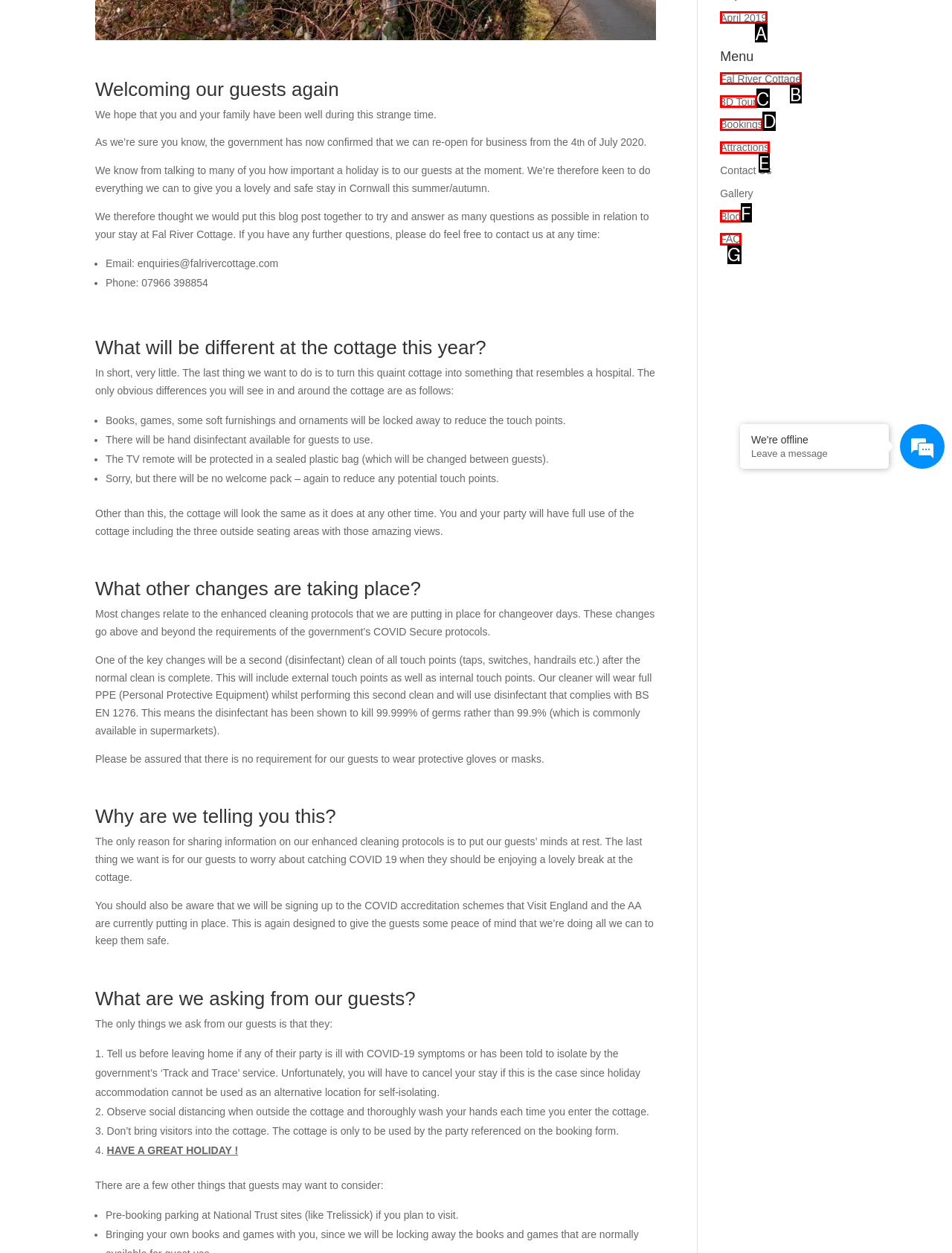Based on the given description: Fal River Cottage, identify the correct option and provide the corresponding letter from the given choices directly.

B